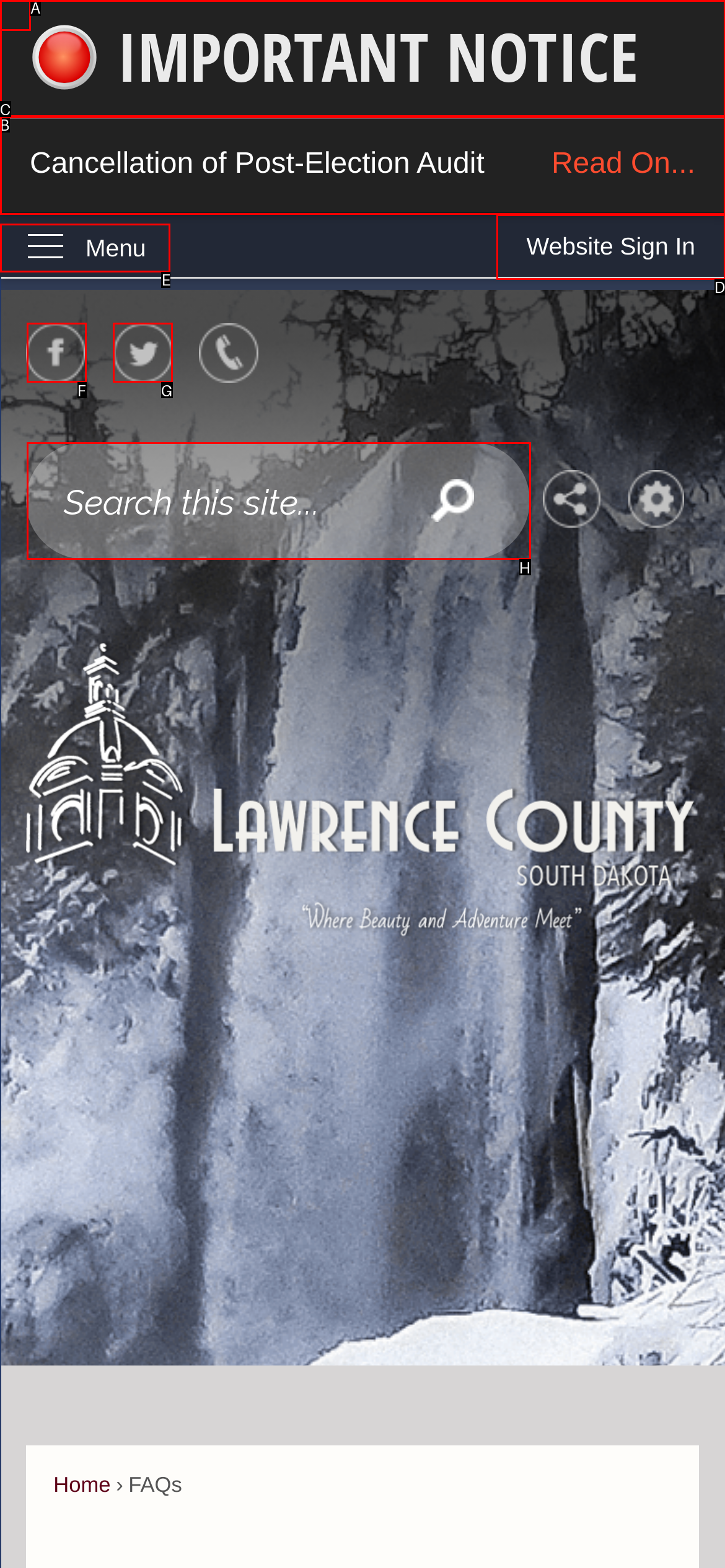Tell me the letter of the UI element to click in order to accomplish the following task: Search for something
Answer with the letter of the chosen option from the given choices directly.

H